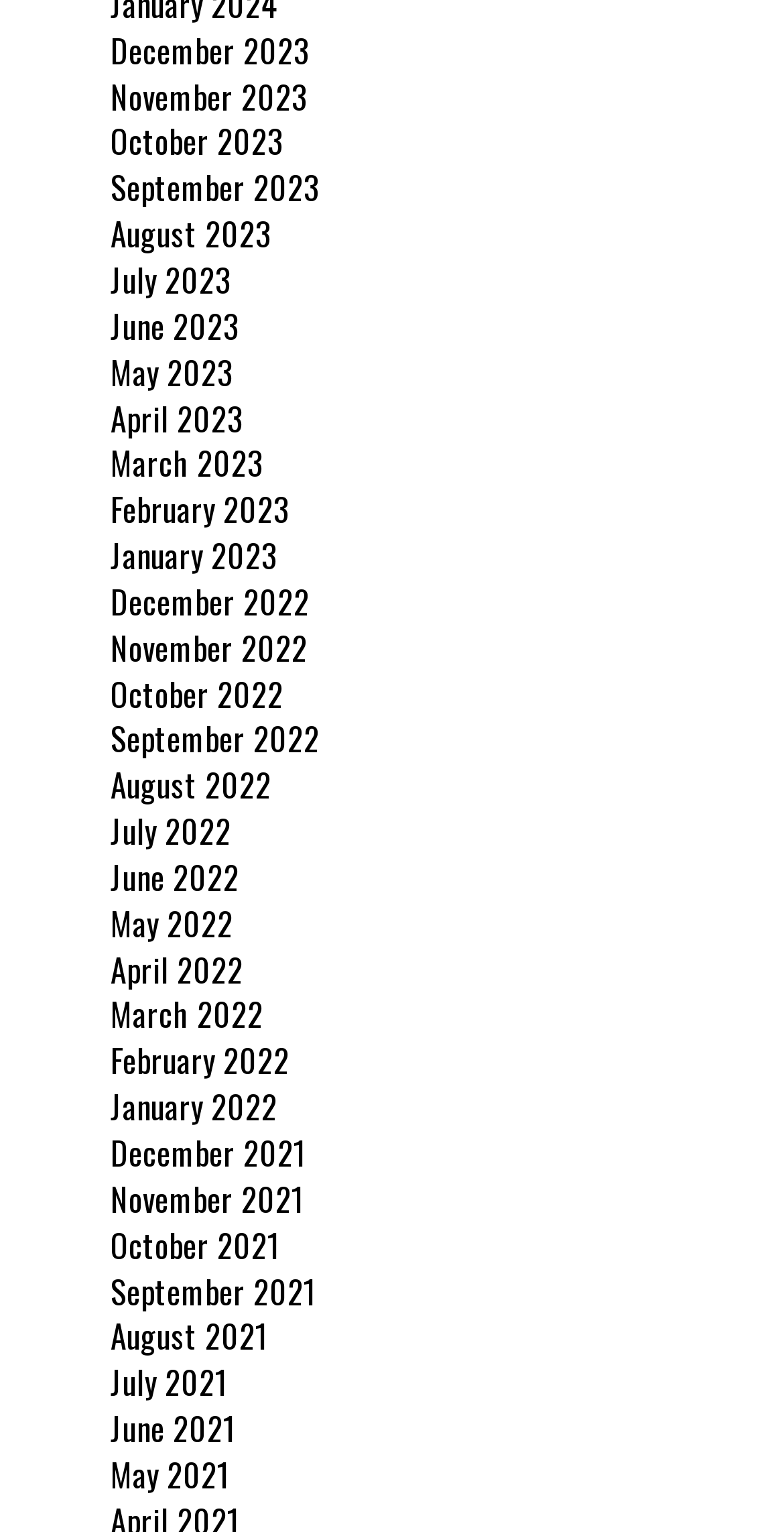Give a short answer to this question using one word or a phrase:
What is the earliest month listed?

December 2021